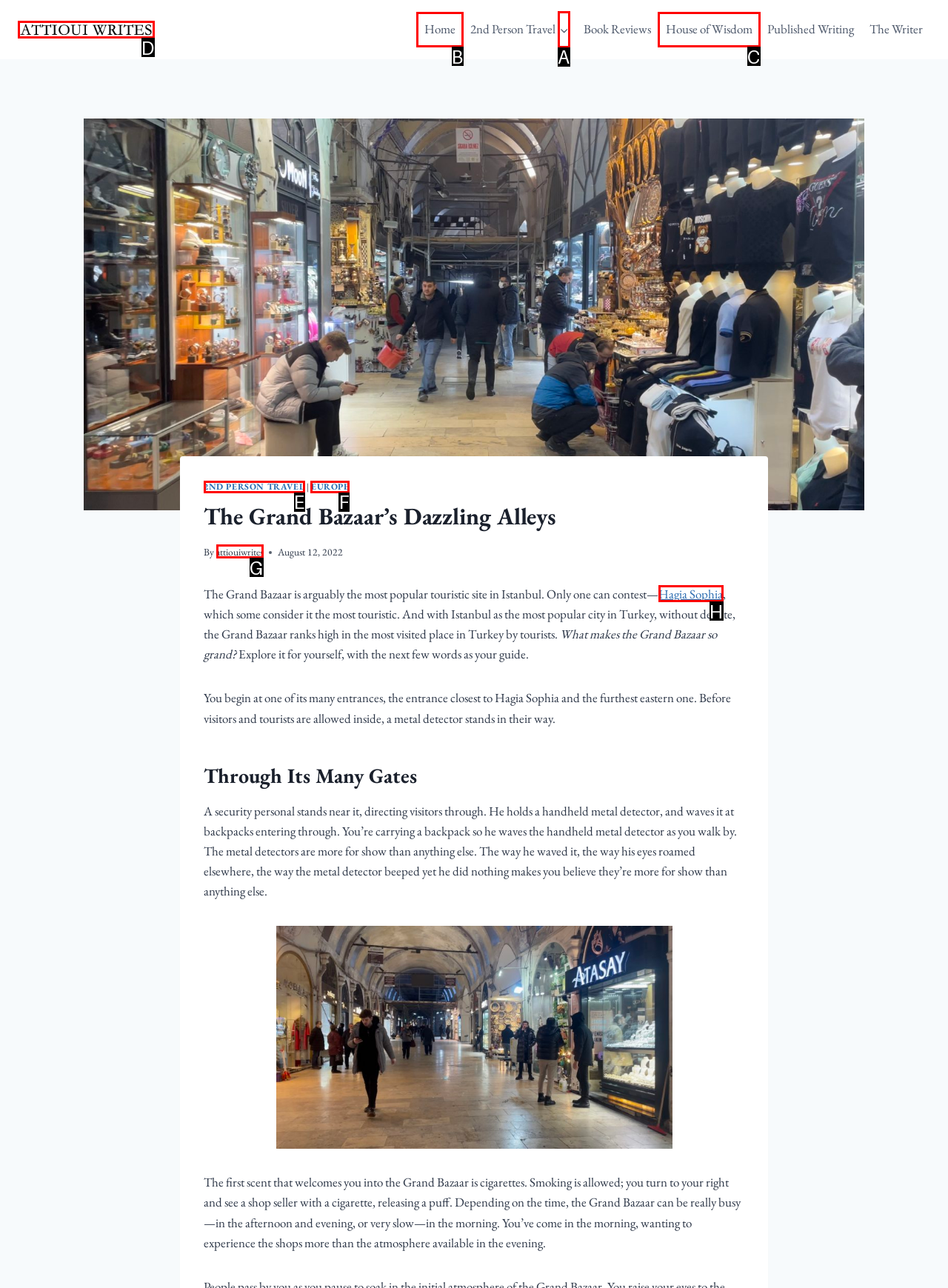Tell me which one HTML element I should click to complete the following task: Expand the child menu
Answer with the option's letter from the given choices directly.

A